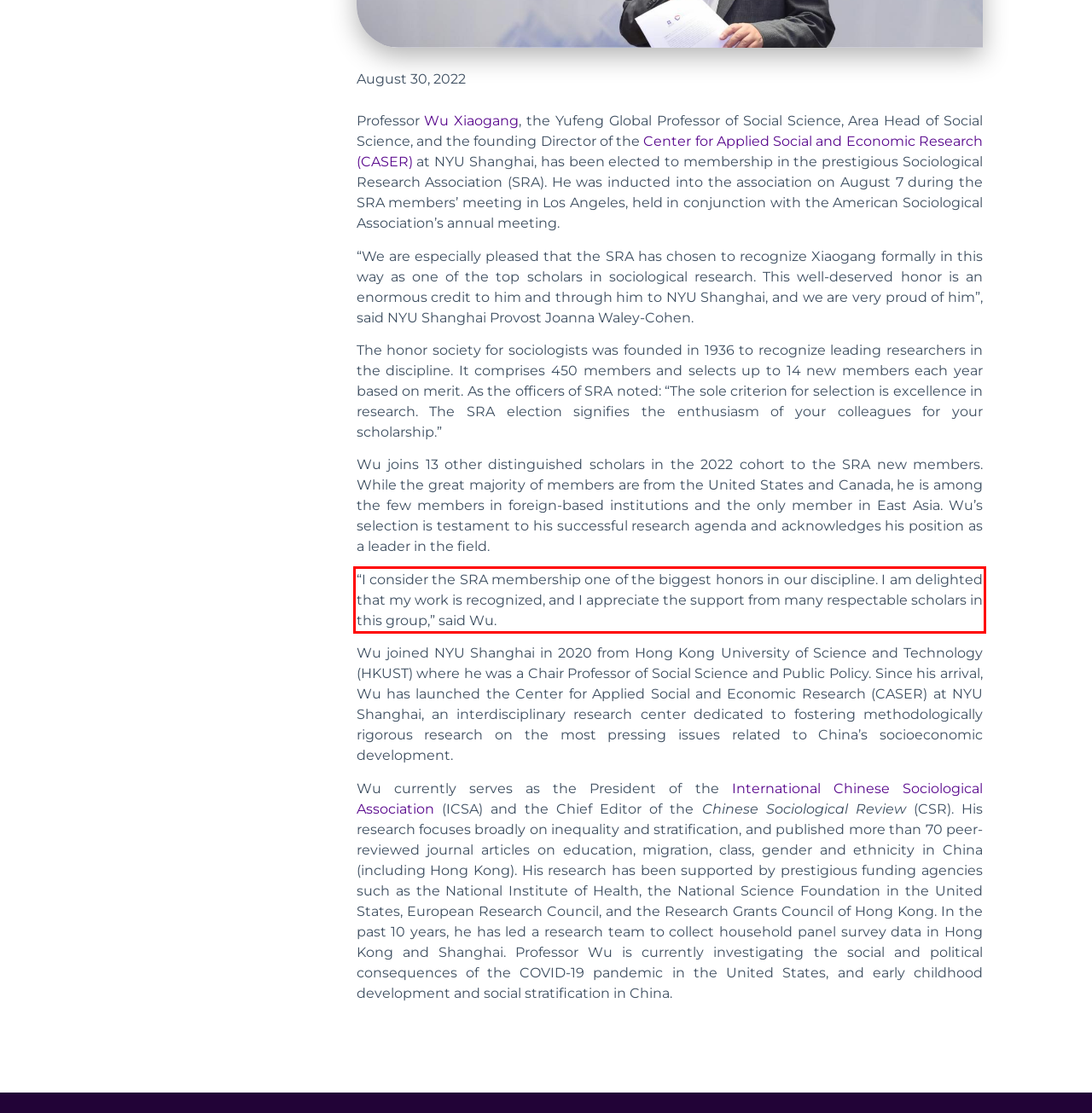Review the webpage screenshot provided, and perform OCR to extract the text from the red bounding box.

“I consider the SRA membership one of the biggest honors in our discipline. I am delighted that my work is recognized, and I appreciate the support from many respectable scholars in this group,” said Wu.